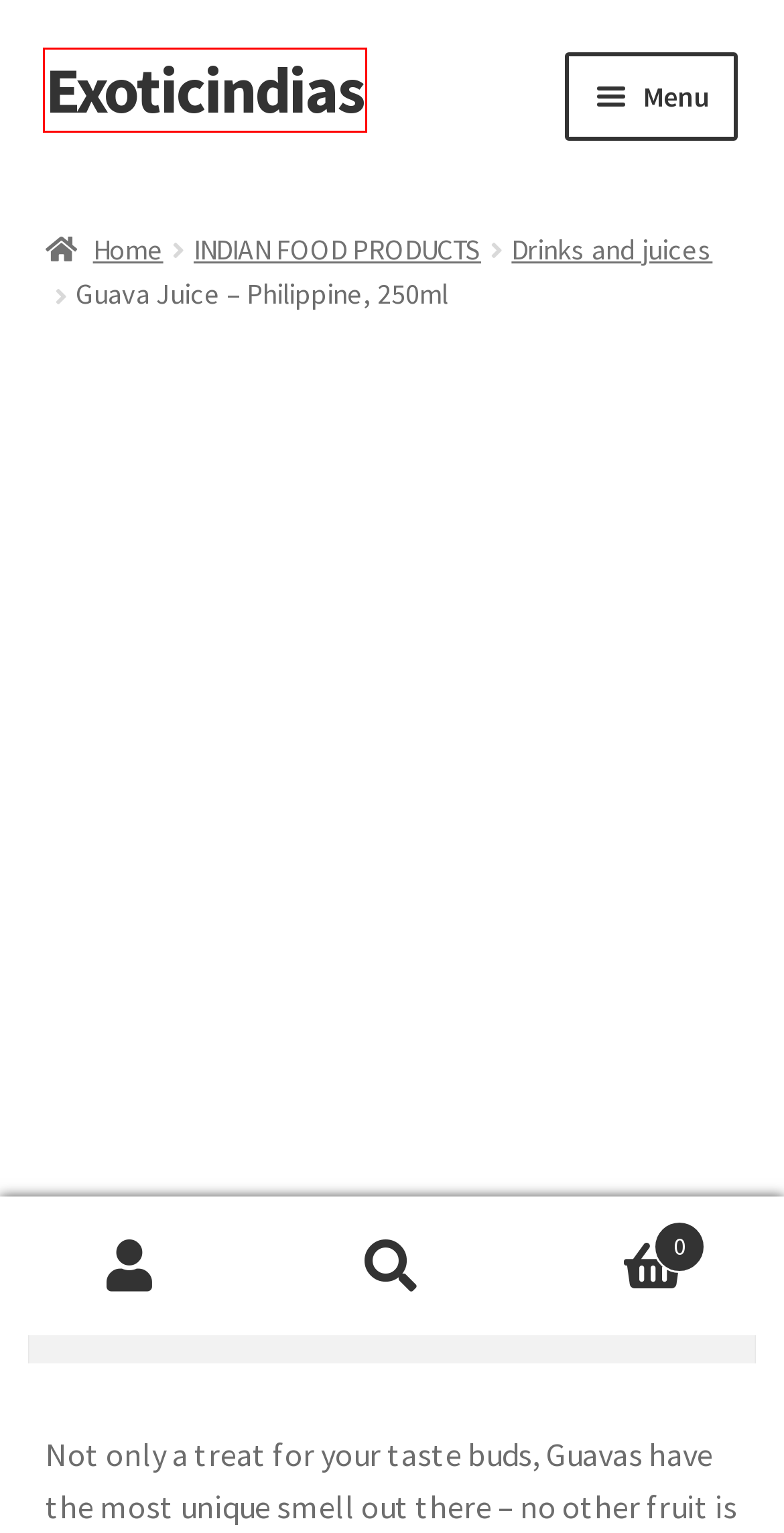Examine the screenshot of a webpage with a red rectangle bounding box. Select the most accurate webpage description that matches the new webpage after clicking the element within the bounding box. Here are the candidates:
A. Best Selling items - Exoticindias
B. Rose Water - TRS - Exoticindias
C. Drinks and juices Archives - Exoticindias
D. FRESH FRUITS AND VEGETABLES Archives - Exoticindias
E. My Account - Exoticindias
F. Home - Exoticindias
G. INDIAN FOOD PRODUCTS Archives - Exoticindias
H. PG Tips Pyramid Bags Tea - Exoticindias

A